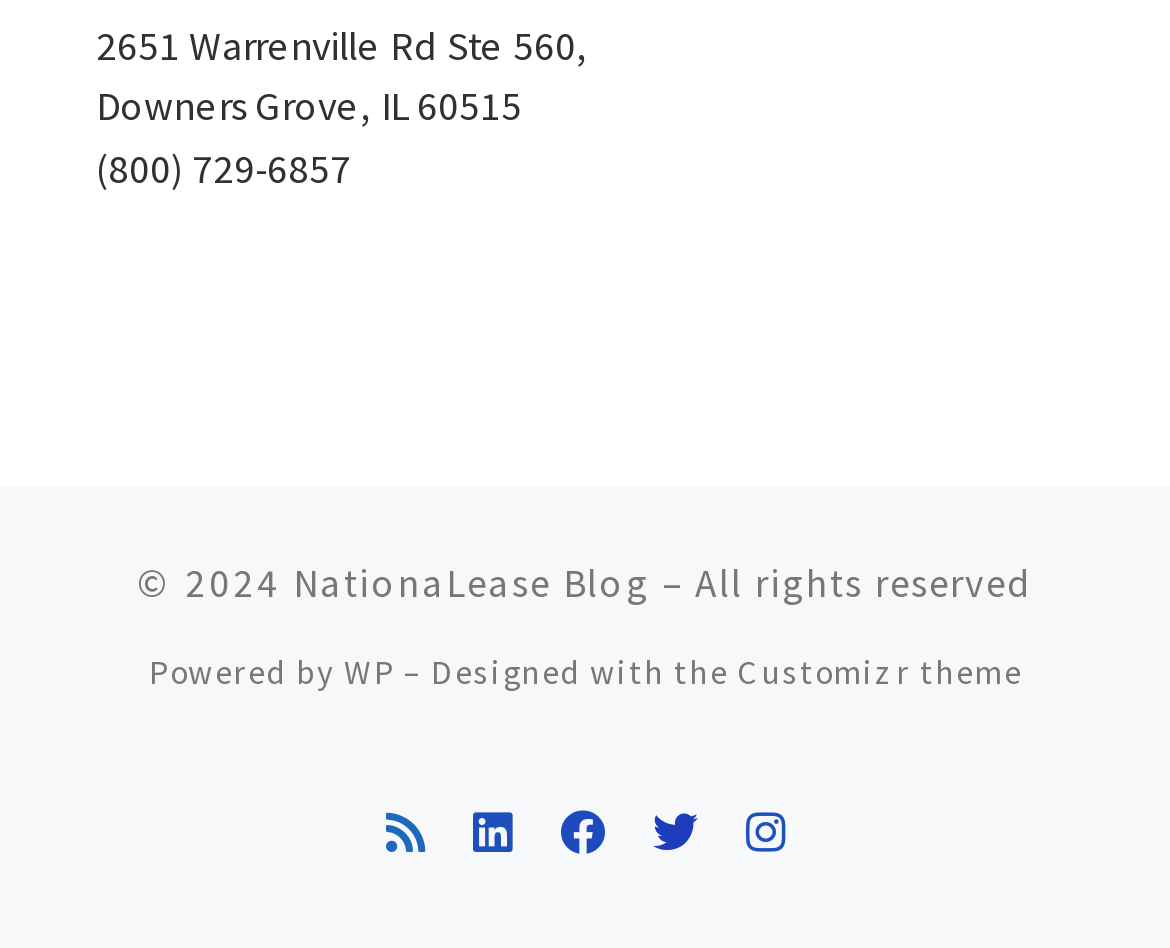Give the bounding box coordinates for the element described as: "WP".

[0.294, 0.688, 0.337, 0.732]